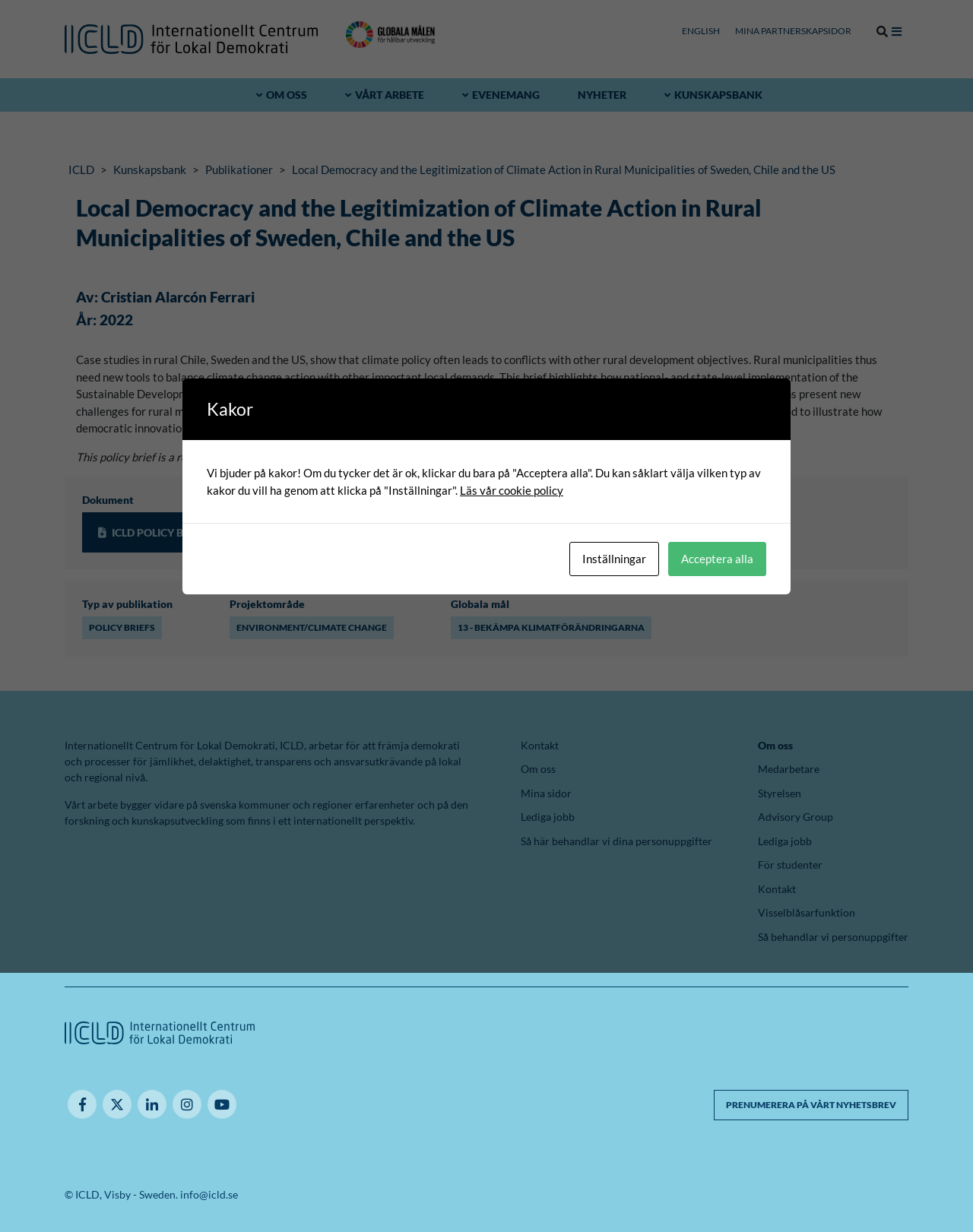Answer the question using only a single word or phrase: 
What is the author of the policy brief?

Cristian Alarcón Ferrari